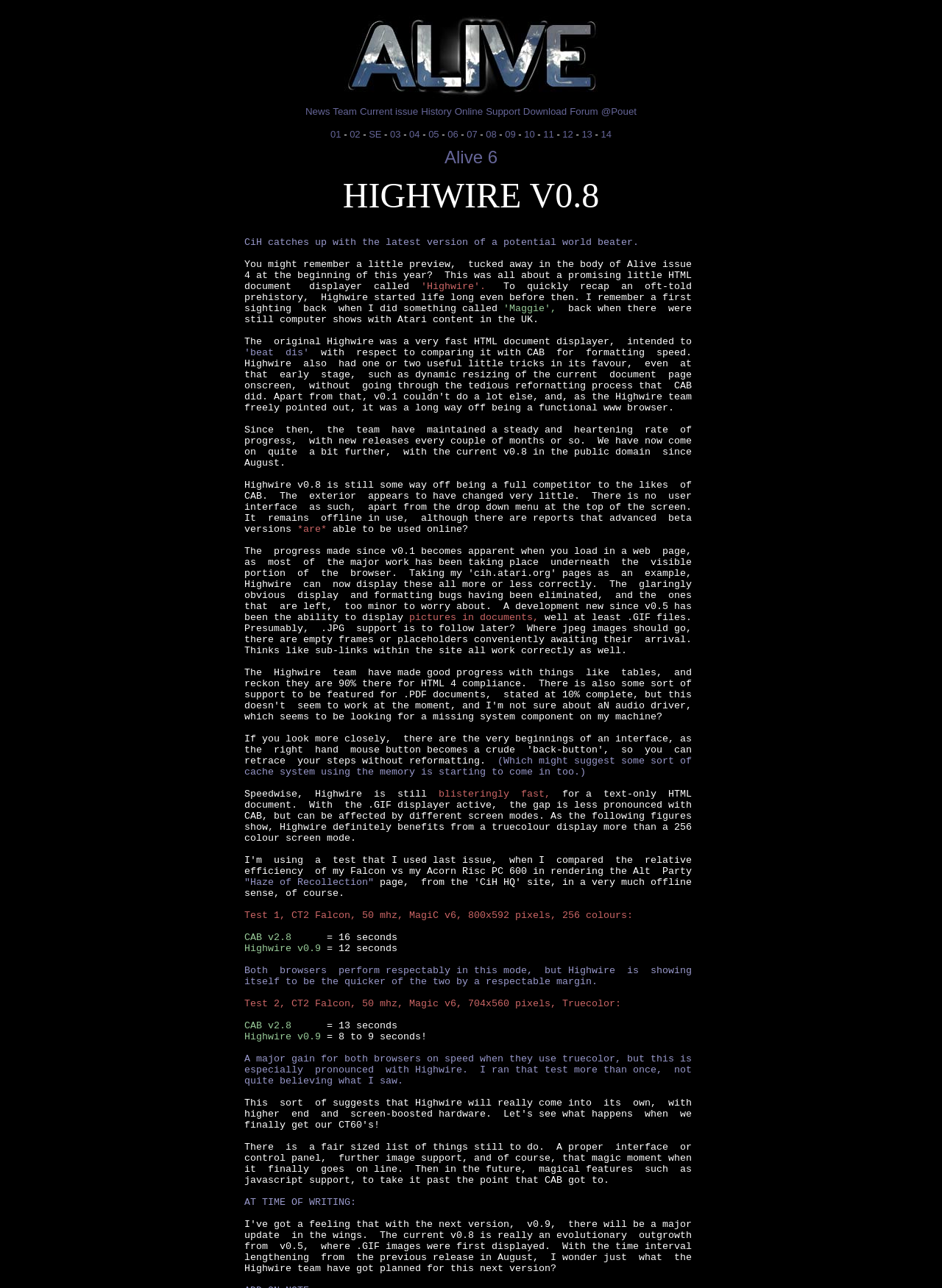What is the name of the Atari Diskmag?
Based on the image, give a concise answer in the form of a single word or short phrase.

Alive